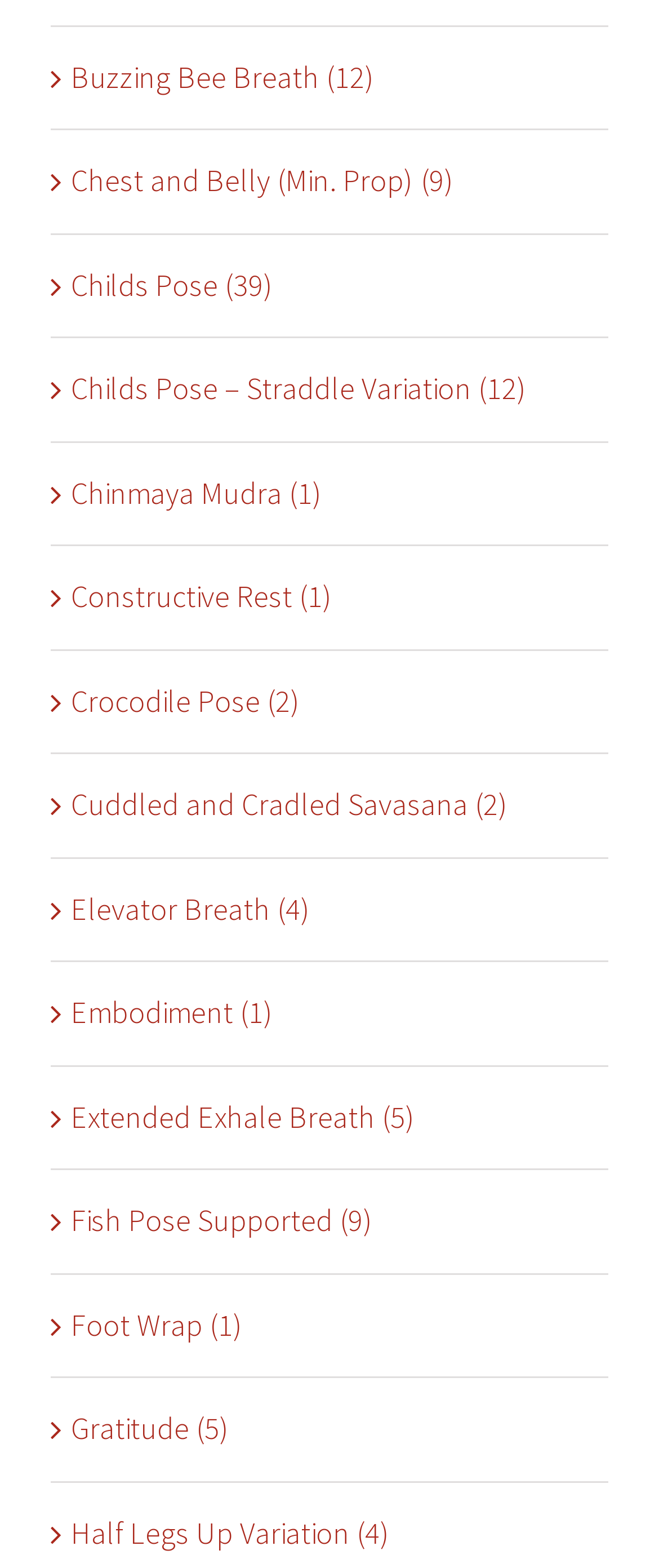Find the bounding box coordinates of the clickable area required to complete the following action: "click on Buzzing Bee Breath".

[0.108, 0.028, 0.897, 0.071]